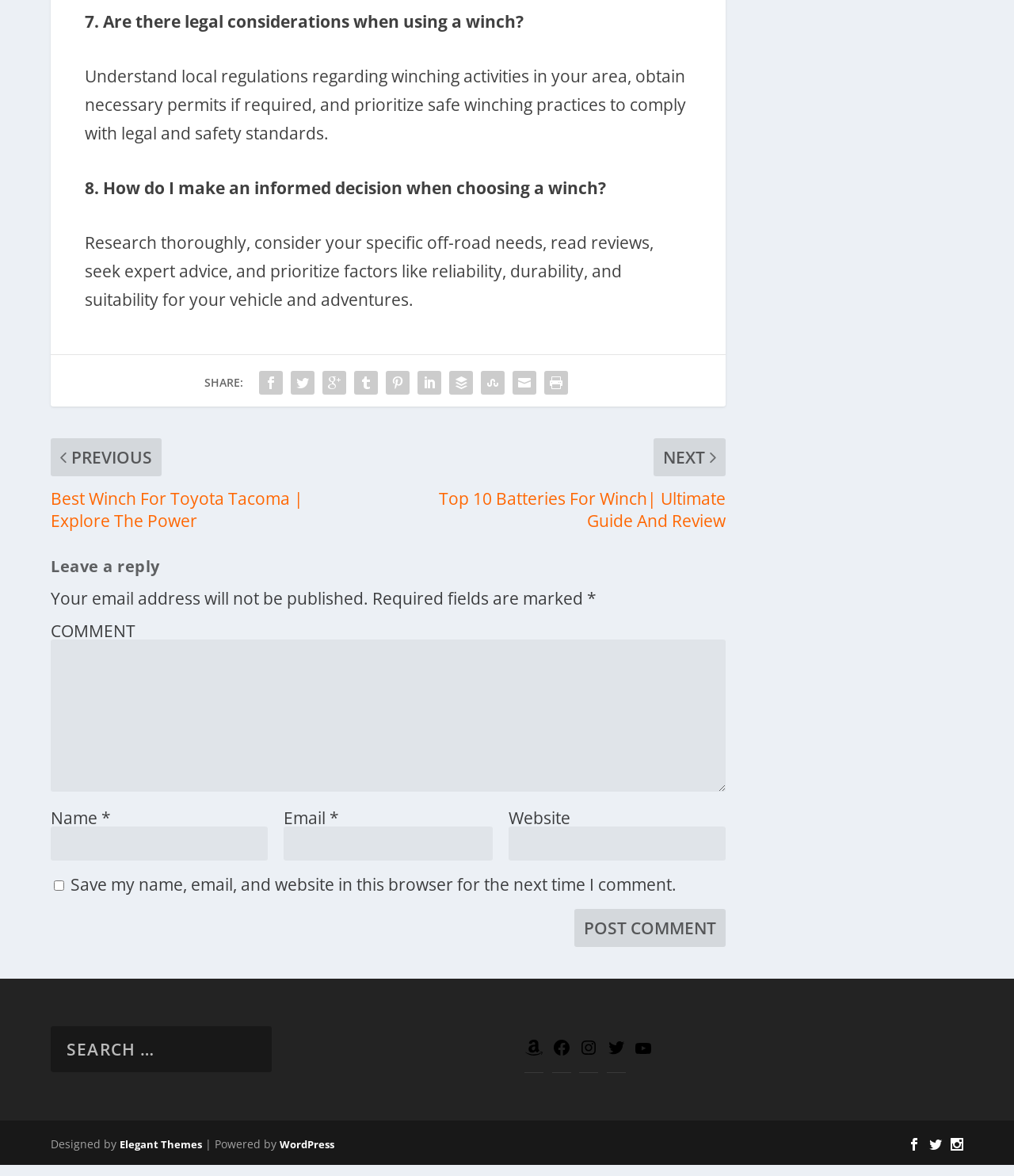Determine the bounding box coordinates of the region that needs to be clicked to achieve the task: "Click the Facebook share button".

[0.252, 0.322, 0.283, 0.349]